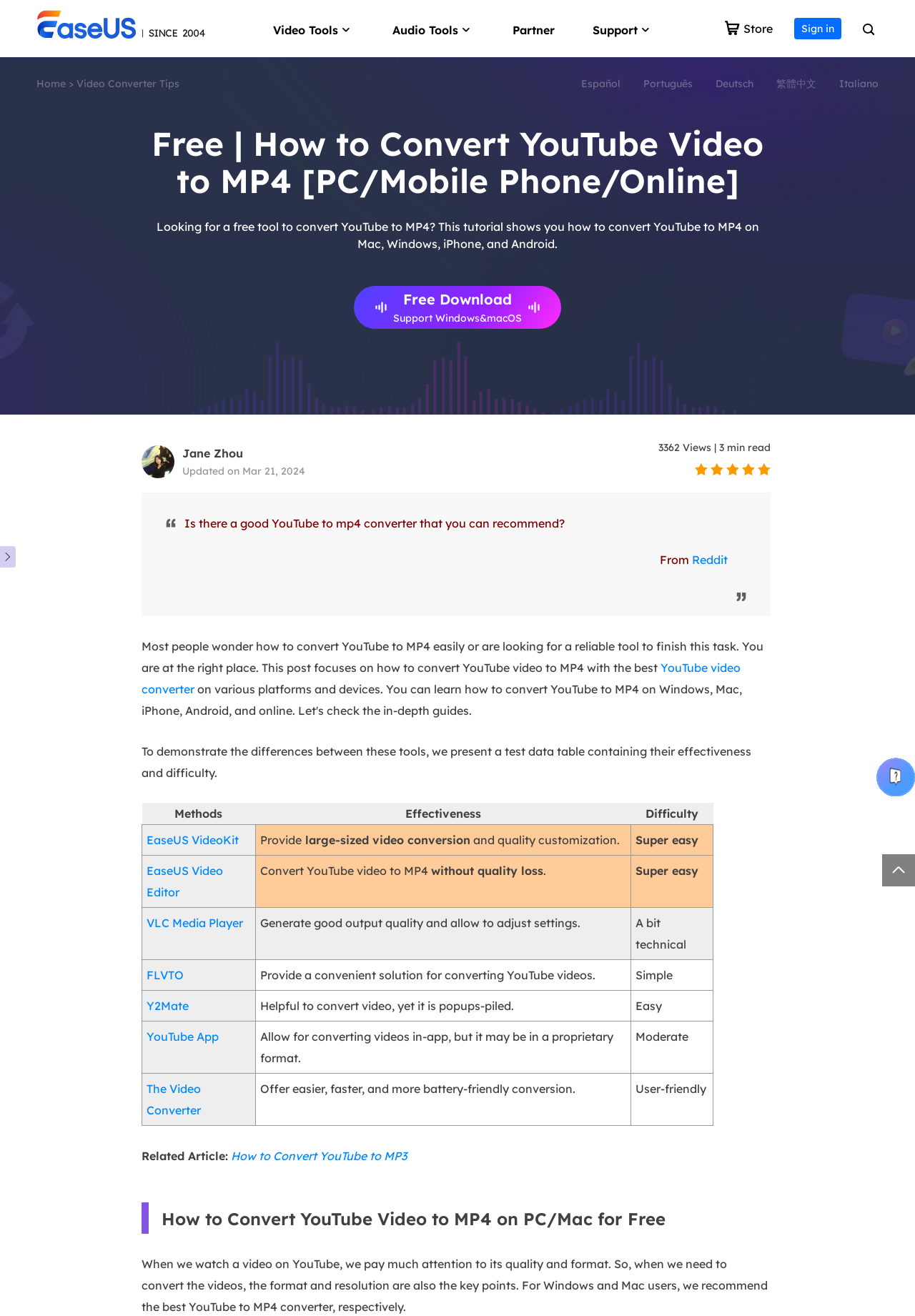Please find and report the bounding box coordinates of the element to click in order to perform the following action: "Read the tutorial on how to convert YouTube video to MP4". The coordinates should be expressed as four float numbers between 0 and 1, in the format [left, top, right, bottom].

[0.159, 0.095, 0.841, 0.152]